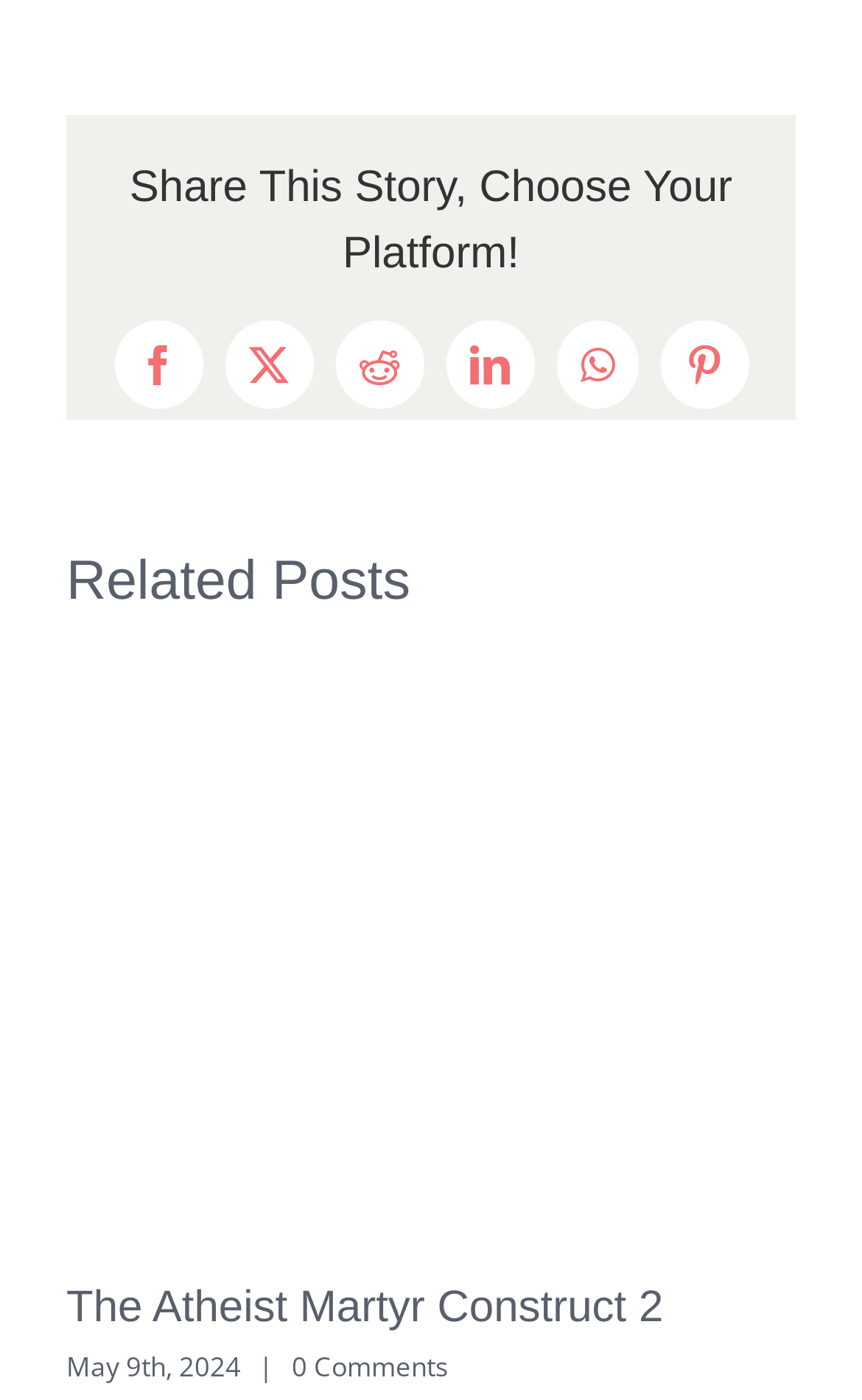Pinpoint the bounding box coordinates of the element that must be clicked to accomplish the following instruction: "Share on Facebook". The coordinates should be in the format of four float numbers between 0 and 1, i.e., [left, top, right, bottom].

[0.132, 0.229, 0.235, 0.293]